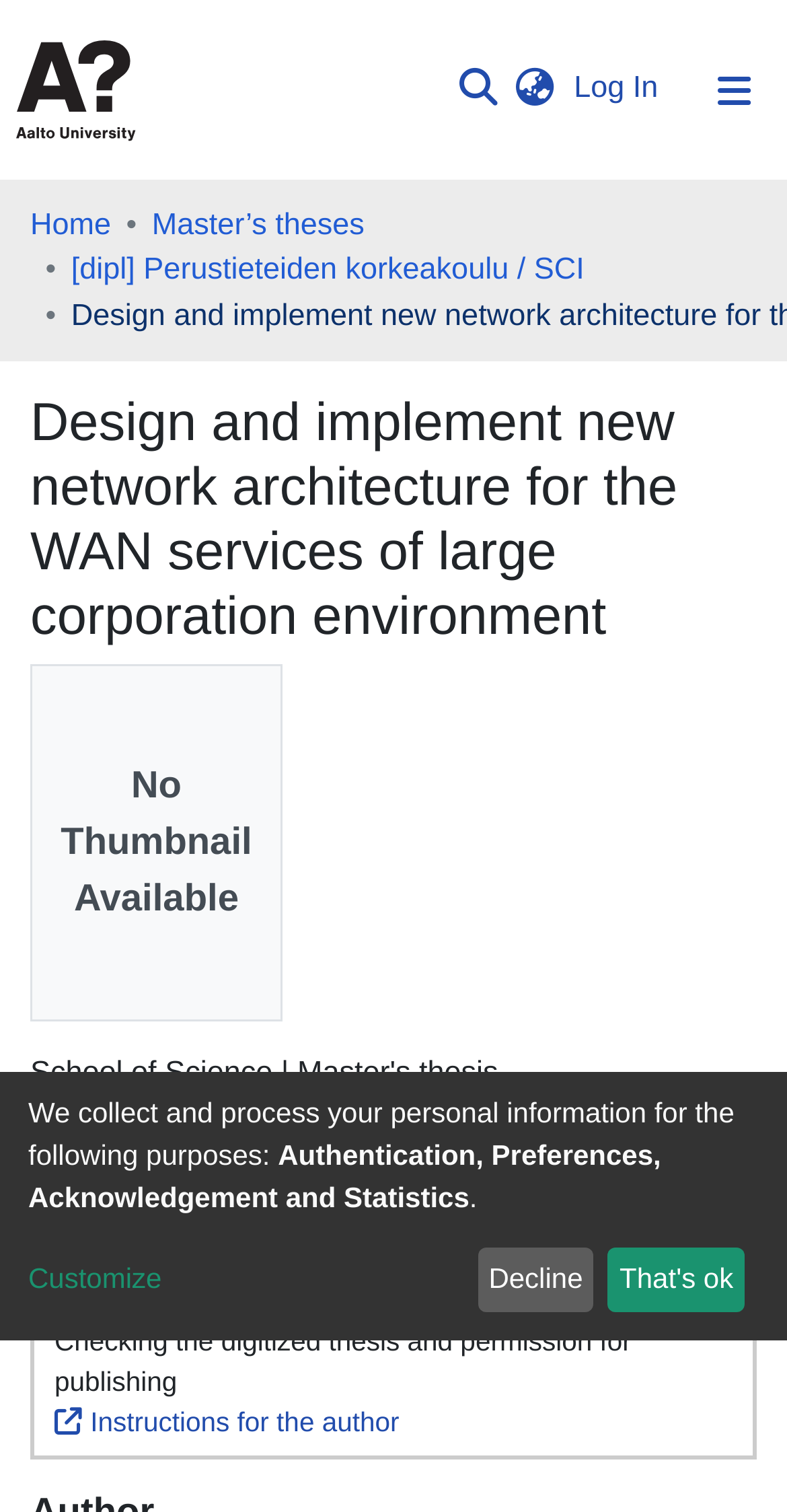Highlight the bounding box coordinates of the element that should be clicked to carry out the following instruction: "Browse Aaltodoc publication archive". The coordinates must be given as four float numbers ranging from 0 to 1, i.e., [left, top, right, bottom].

[0.038, 0.173, 0.962, 0.225]